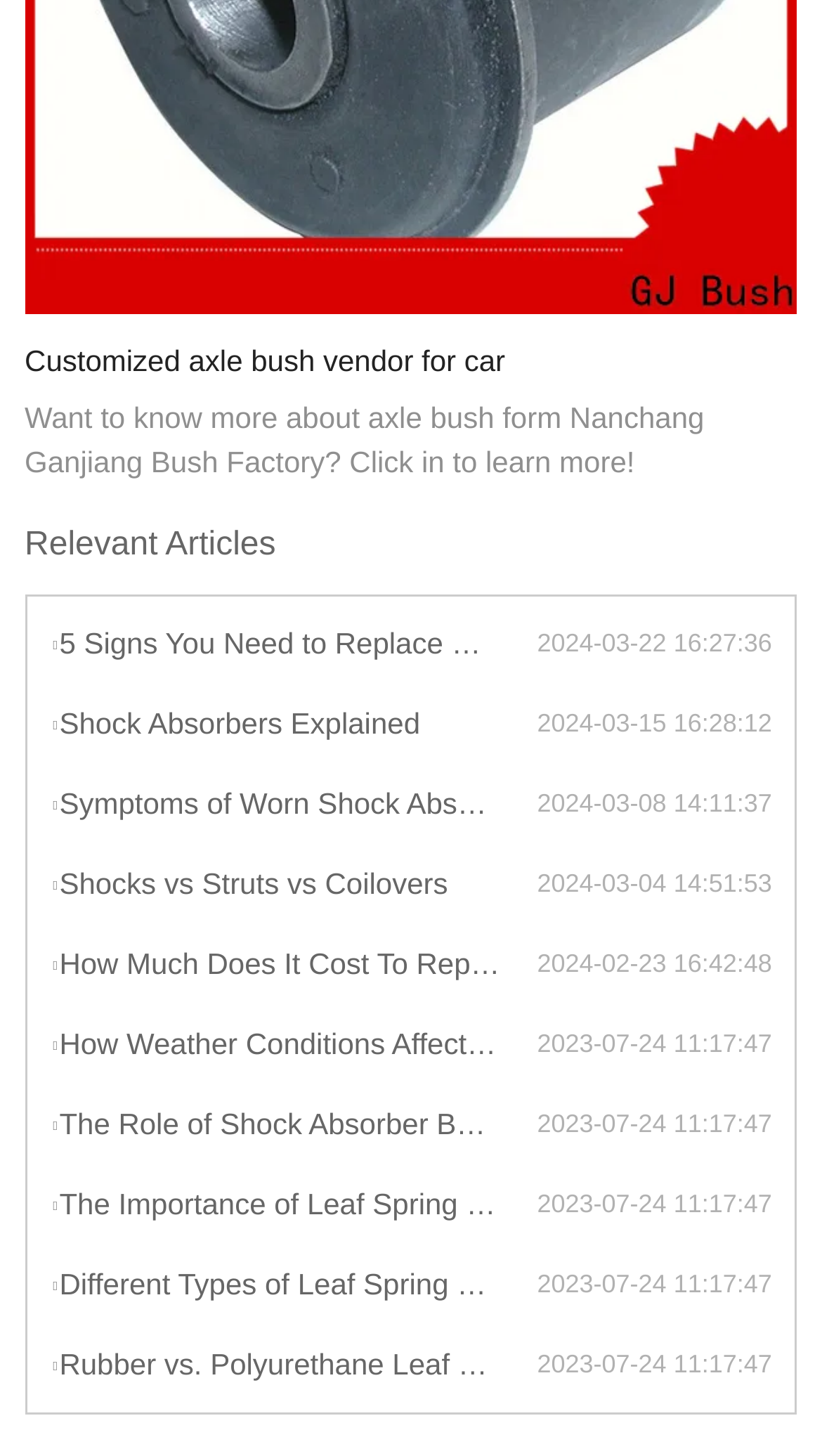Can you specify the bounding box coordinates of the area that needs to be clicked to fulfill the following instruction: "Learn about Symptoms of Worn Shock Absorbers"?

[0.061, 0.536, 0.653, 0.57]